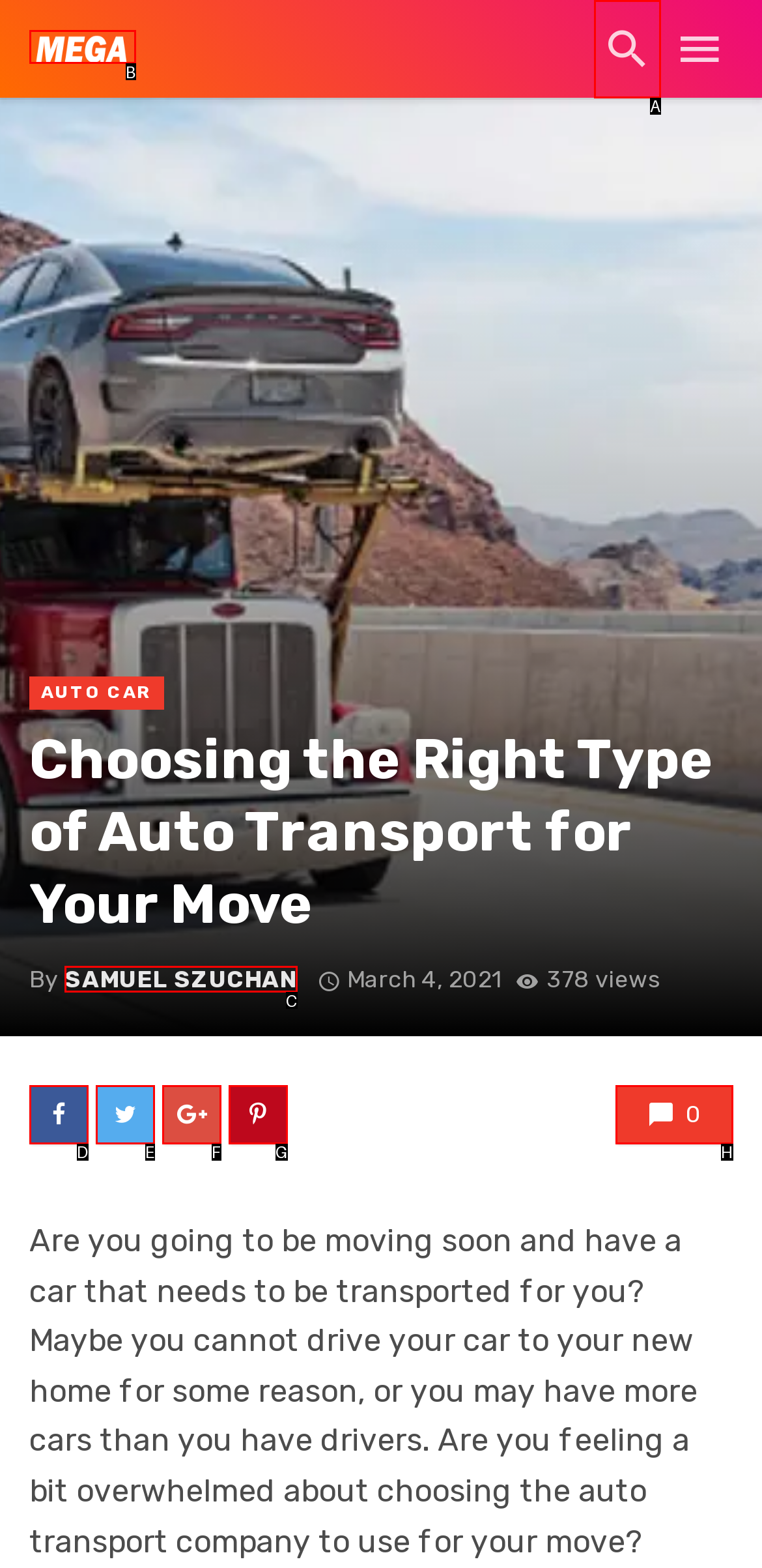Identify the correct HTML element to click for the task: read the article by SAMUEL SZUCHAN. Provide the letter of your choice.

C